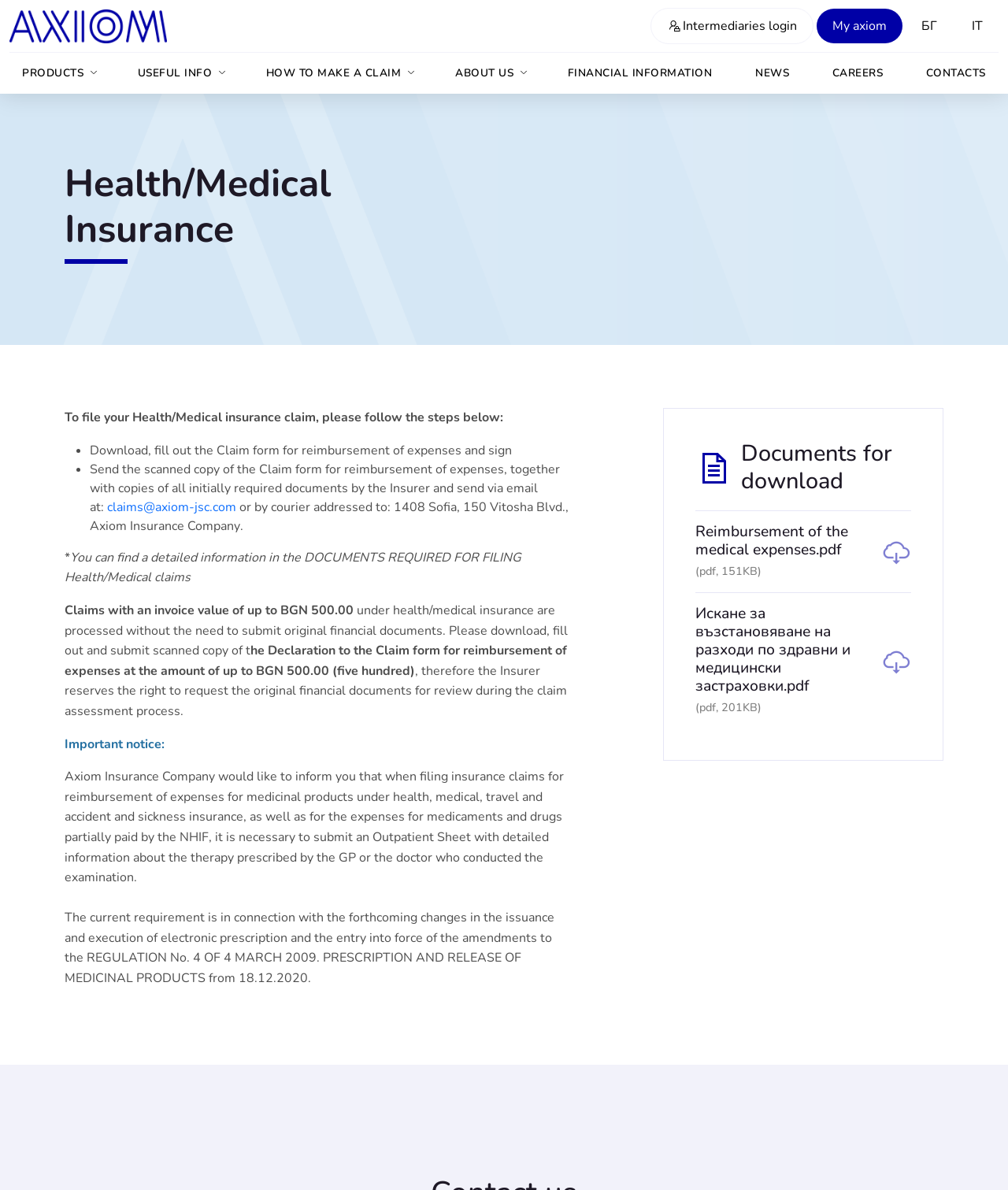What is the purpose of this webpage?
Carefully analyze the image and provide a detailed answer to the question.

Based on the webpage content, it appears that the purpose of this webpage is to guide users through the process of filing a Health/Medical insurance claim. The webpage provides step-by-step instructions and necessary documents for download.